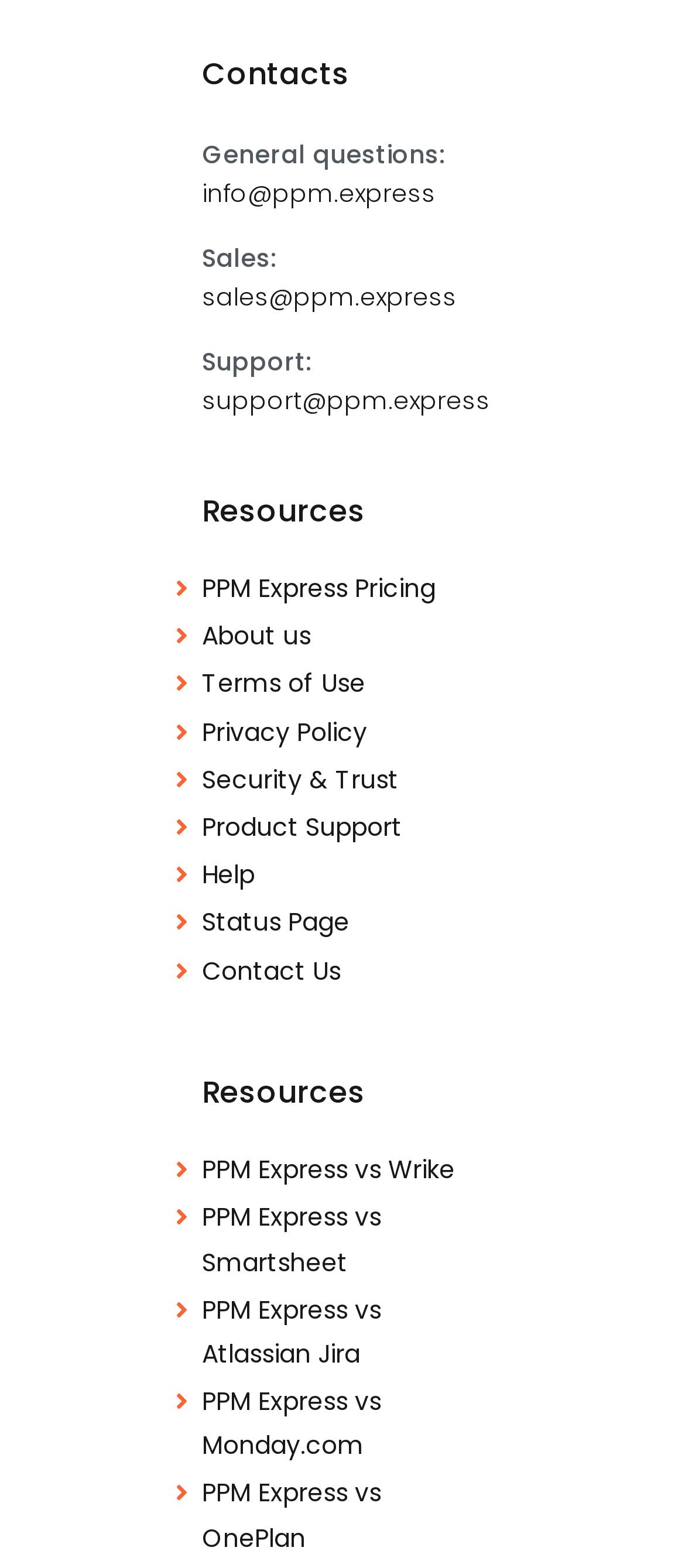Please identify the bounding box coordinates of the element's region that needs to be clicked to fulfill the following instruction: "Compare PPM Express with Wrike". The bounding box coordinates should consist of four float numbers between 0 and 1, i.e., [left, top, right, bottom].

[0.295, 0.733, 0.705, 0.761]